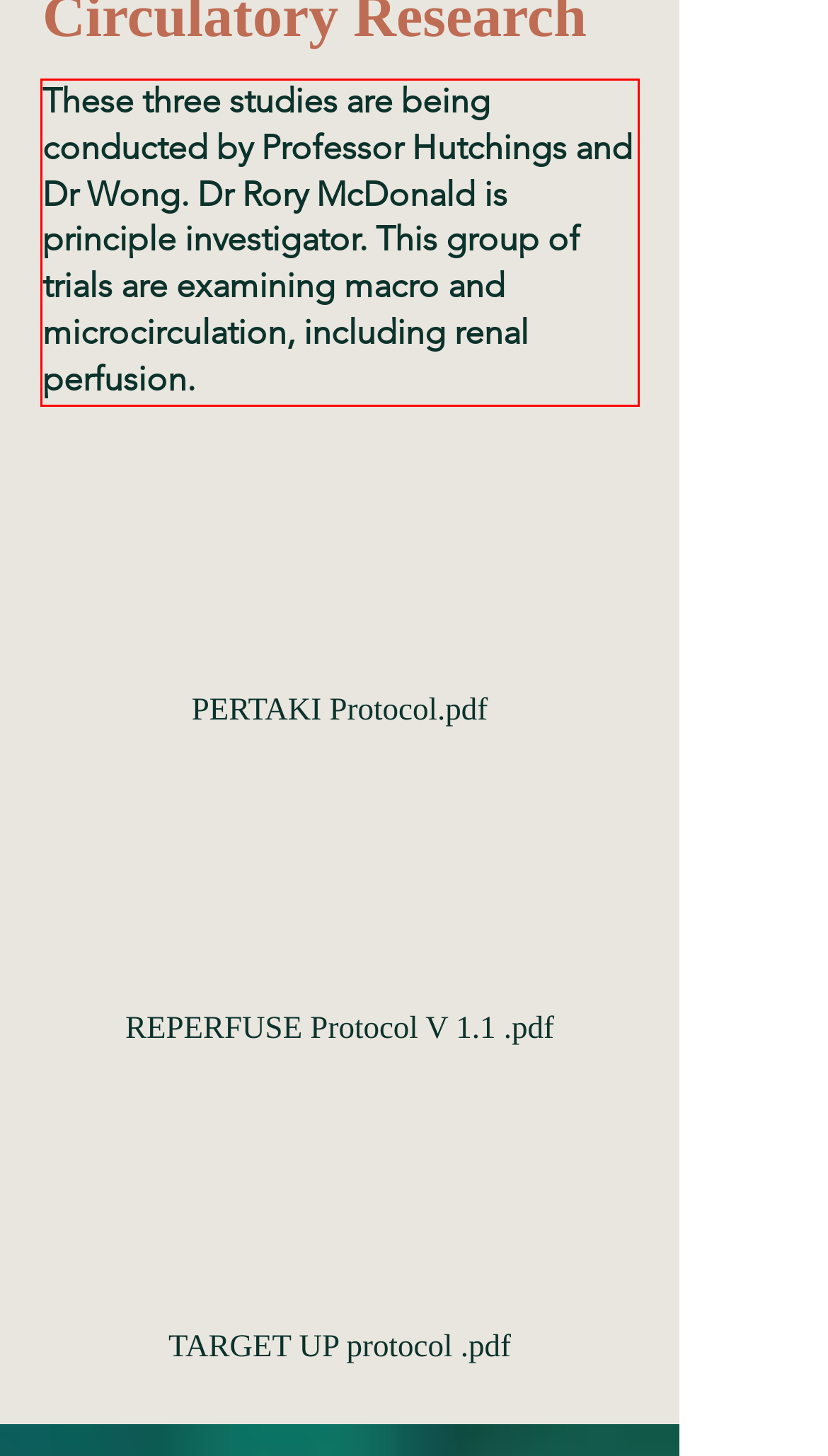Examine the webpage screenshot and use OCR to obtain the text inside the red bounding box.

These three studies are being conducted by Professor Hutchings and Dr Wong. Dr Rory McDonald is principle investigator. This group of trials are examining macro and microcirculation, including renal perfusion.